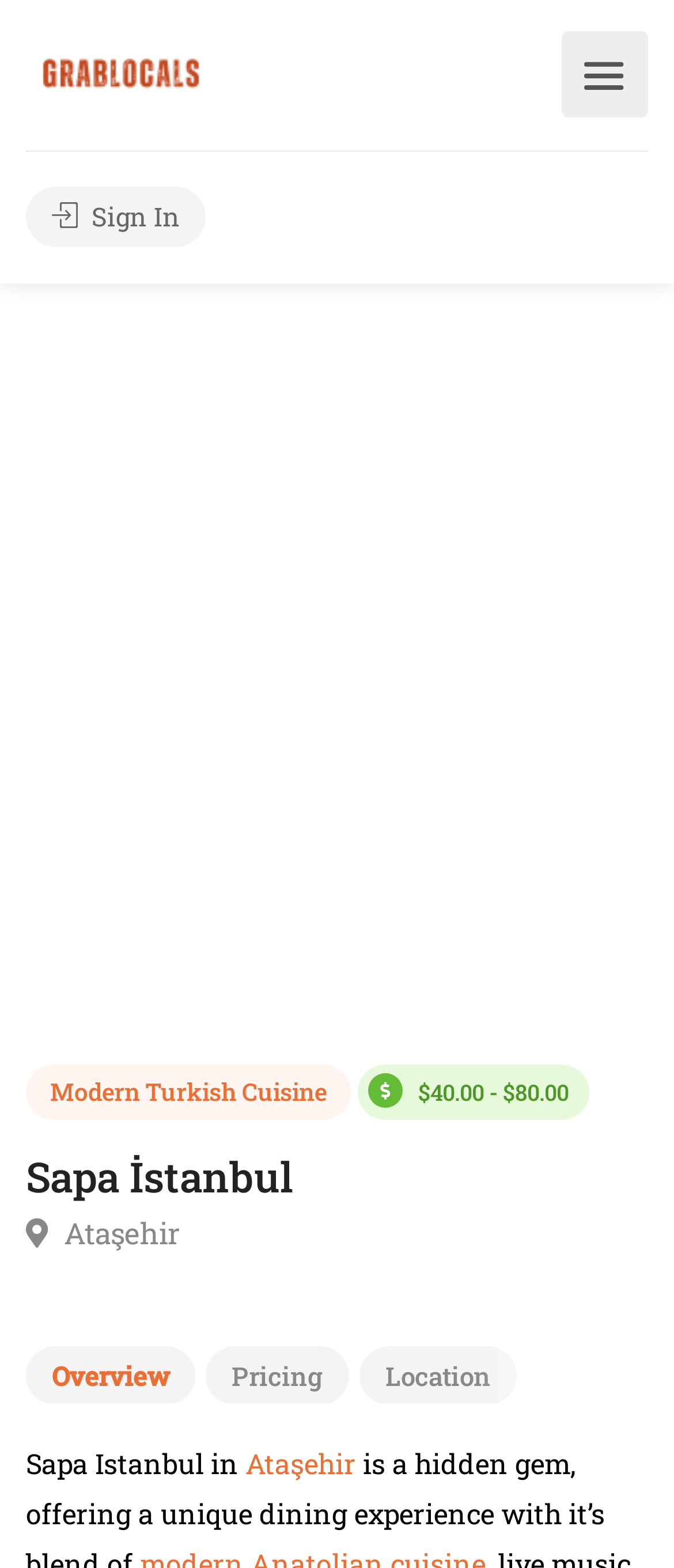Using the element description: "title="Grablocals"", determine the bounding box coordinates. The coordinates should be in the format [left, top, right, bottom], with values between 0 and 1.

[0.038, 0.033, 0.321, 0.056]